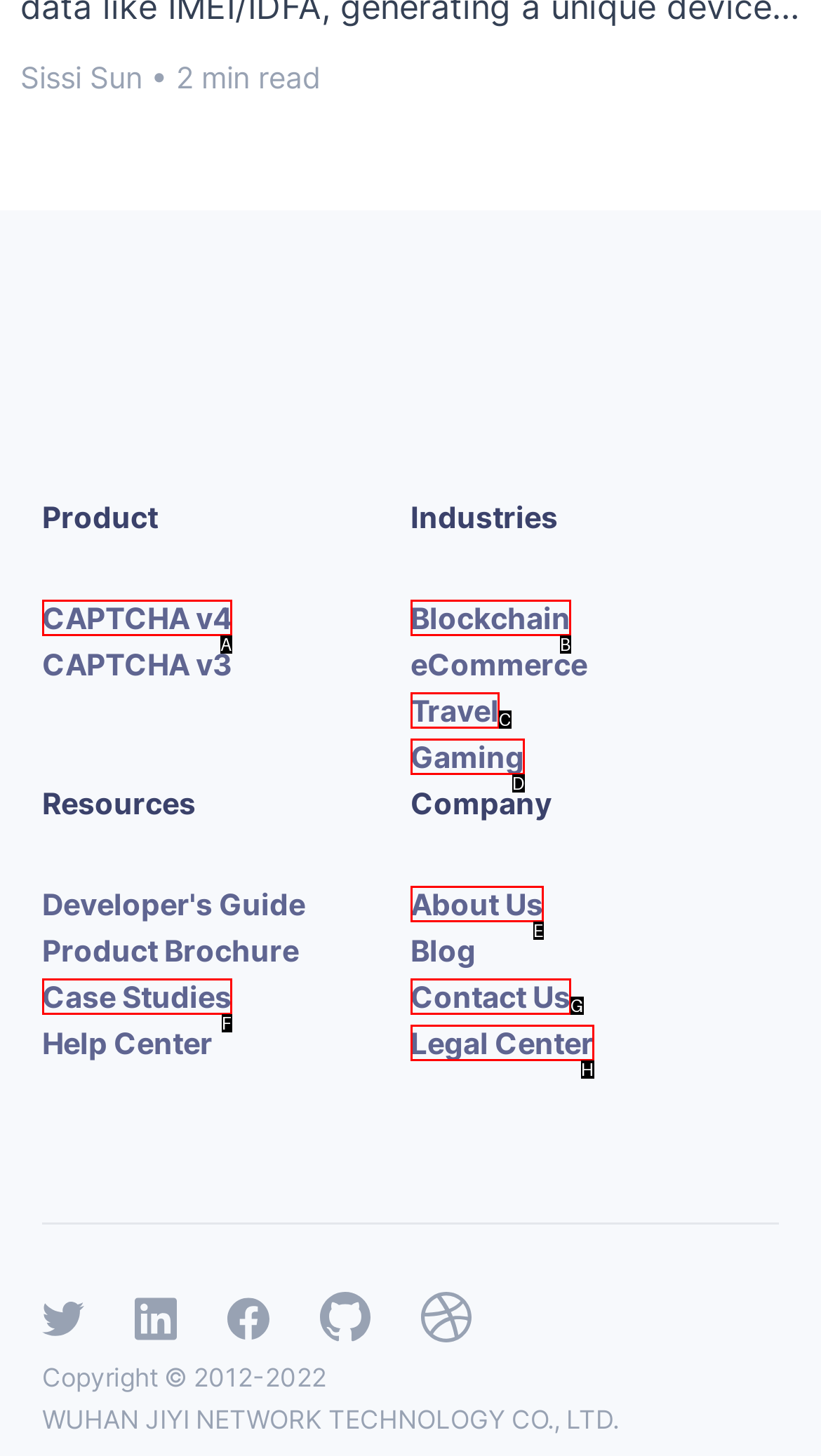Determine the HTML element that best matches this description: Legal Center from the given choices. Respond with the corresponding letter.

H